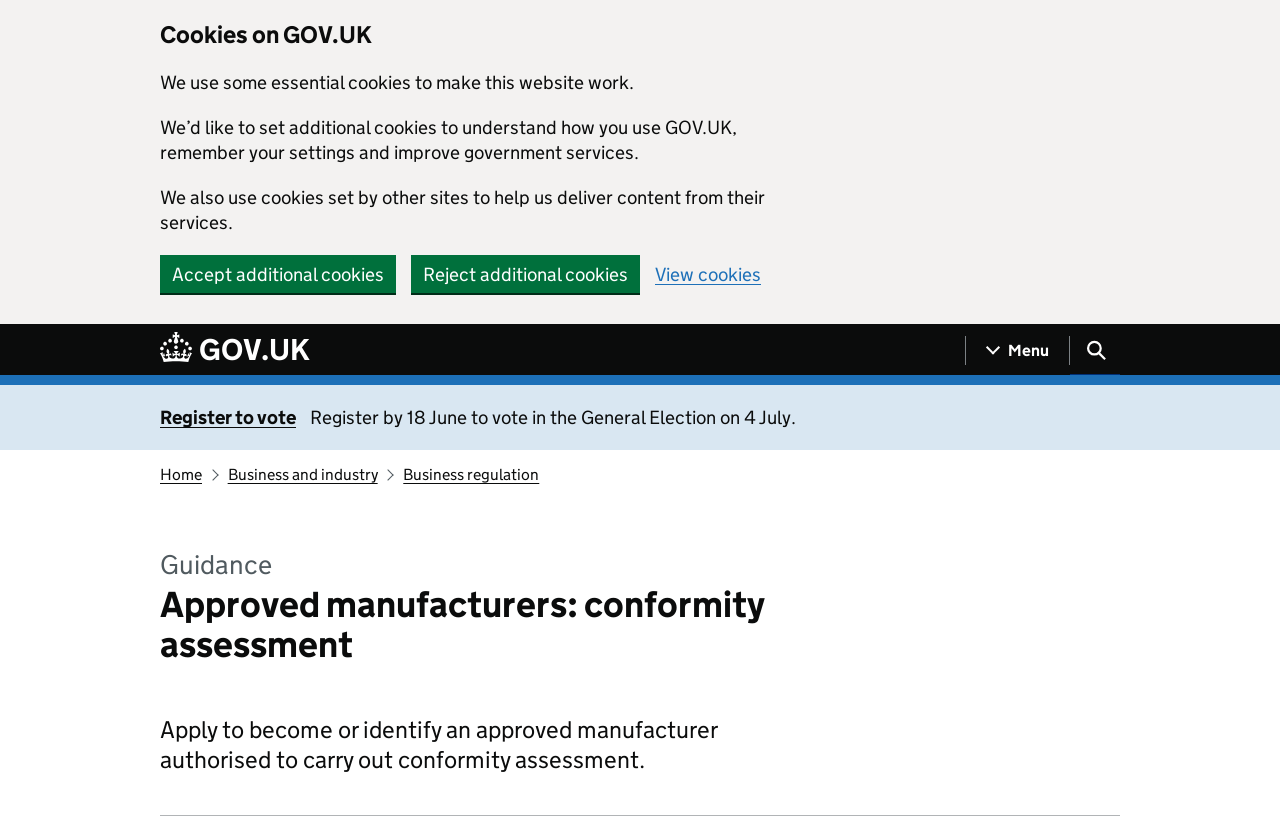What is the deadline to register to vote?
Utilize the information in the image to give a detailed answer to the question.

The webpage contains a link to 'Register to vote' and a StaticText element stating 'Register by 18 June to vote in the General Election on 4 July.', implying that the deadline to register to vote is 18 June.